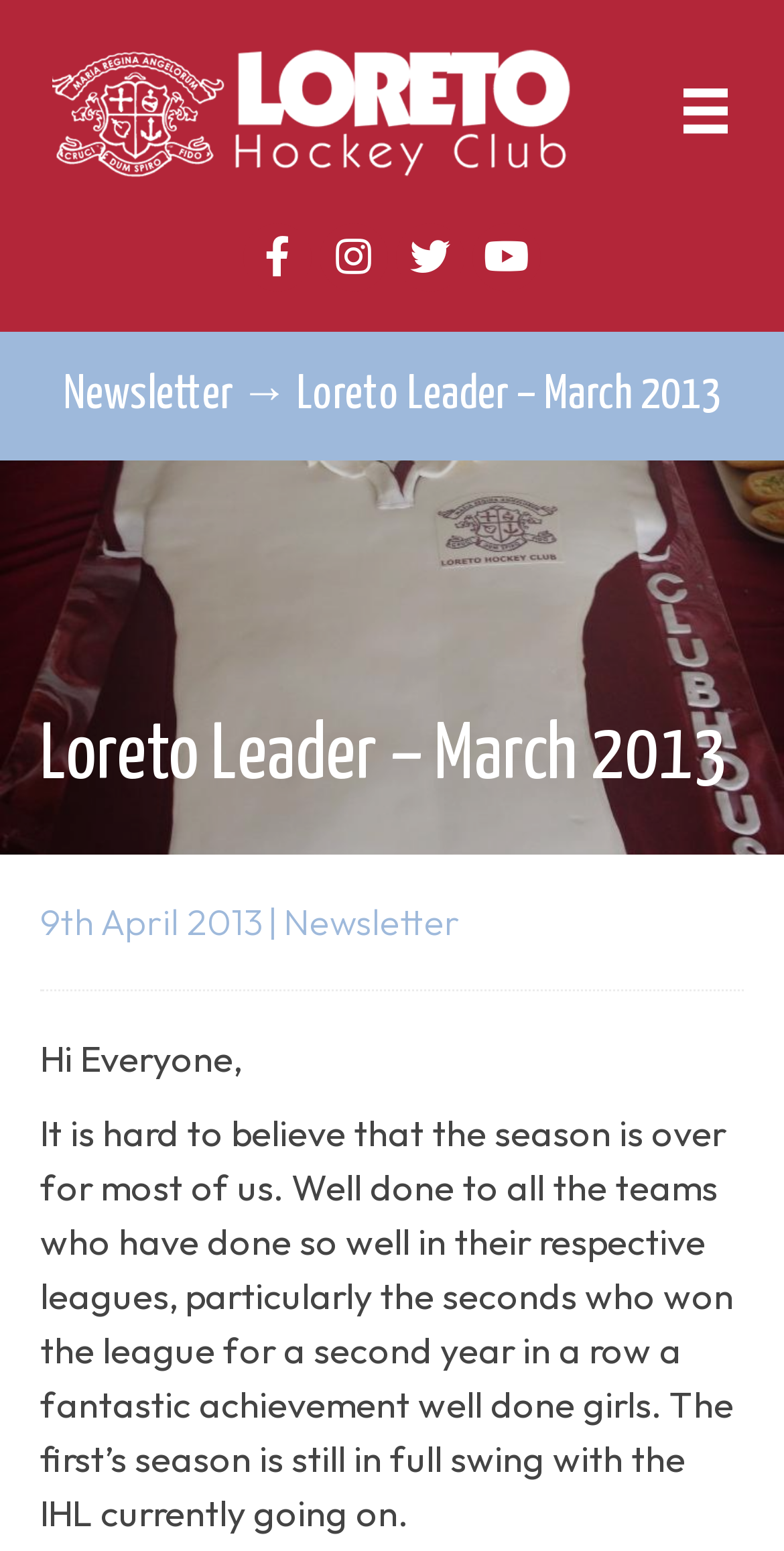Using the webpage screenshot, locate the HTML element that fits the following description and provide its bounding box: "aria-label="You Tube" title="You Tube"".

[0.603, 0.143, 0.69, 0.188]